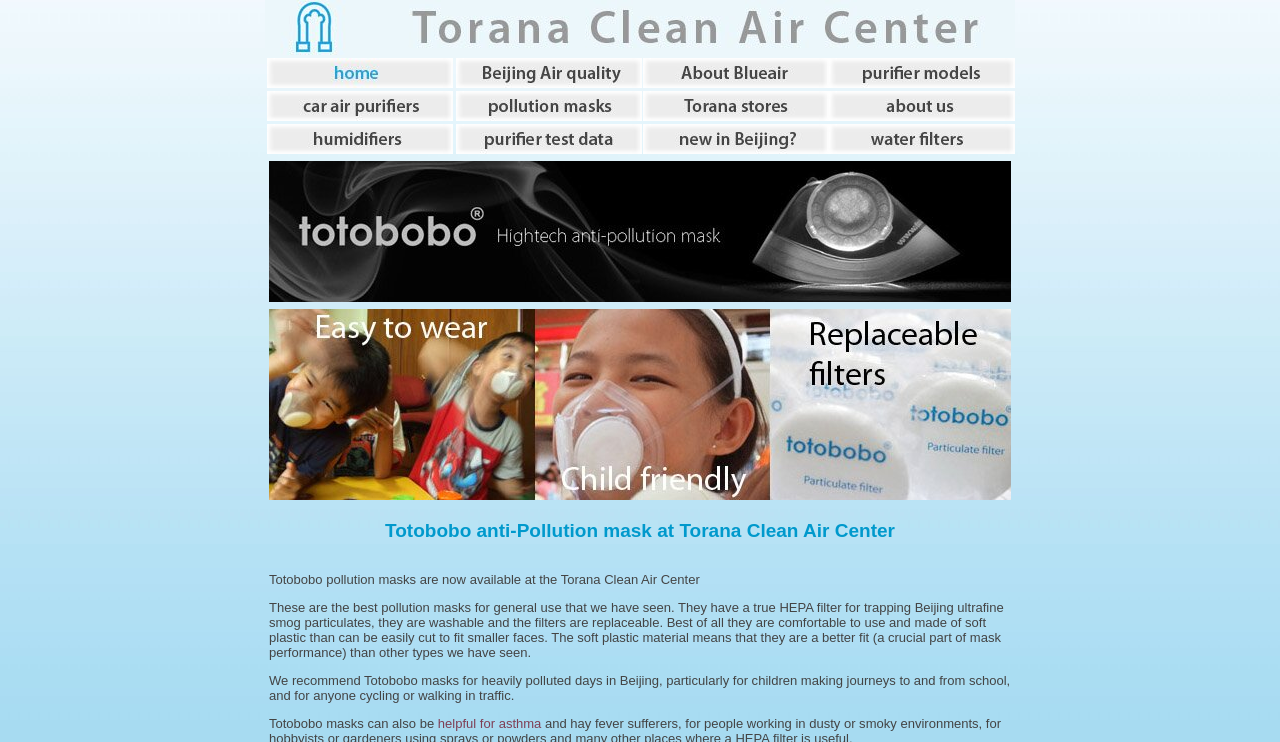What is the main product offered by Torana Clean Air Center?
Use the image to answer the question with a single word or phrase.

Air purifiers and masks